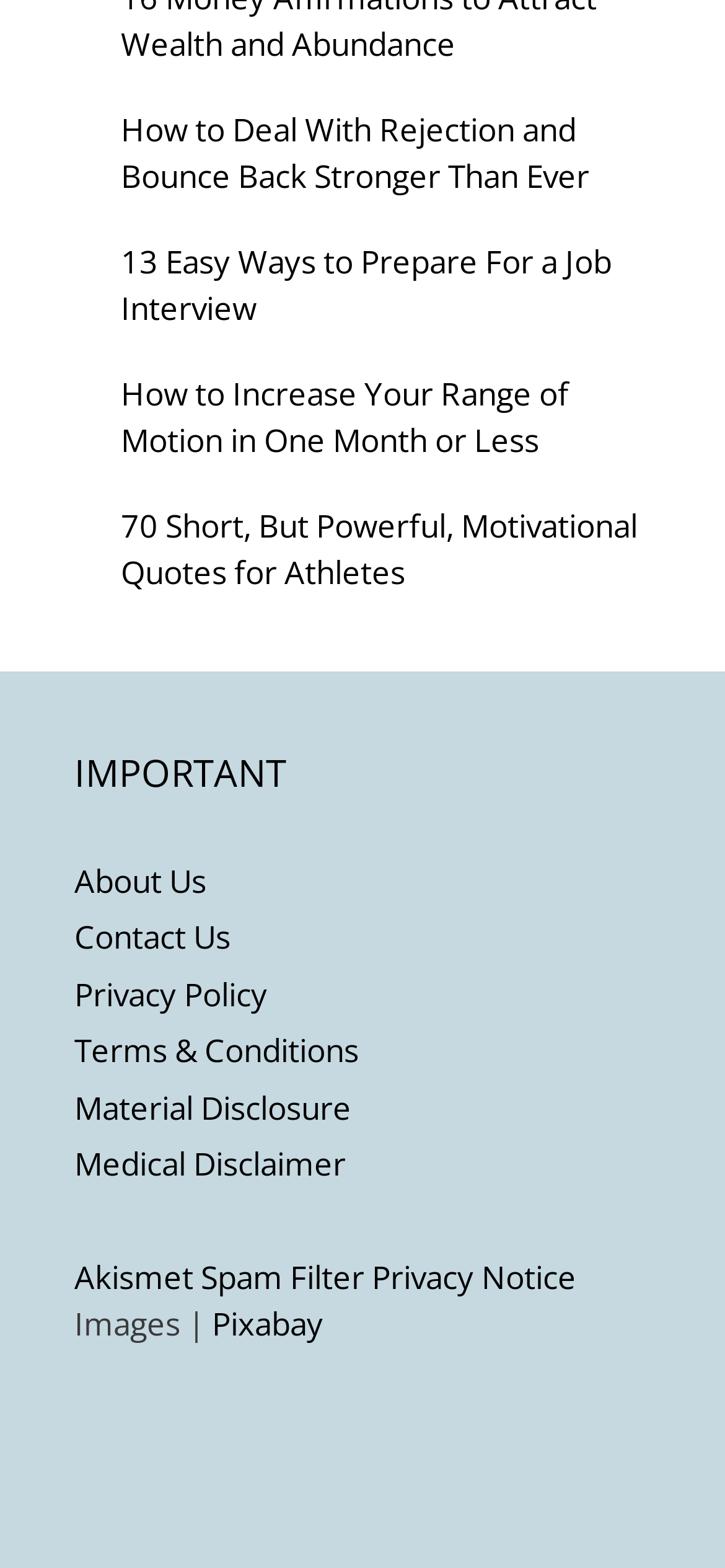What is the purpose of the 'Material Disclosure' link?
Using the image, give a concise answer in the form of a single word or short phrase.

To disclose material information